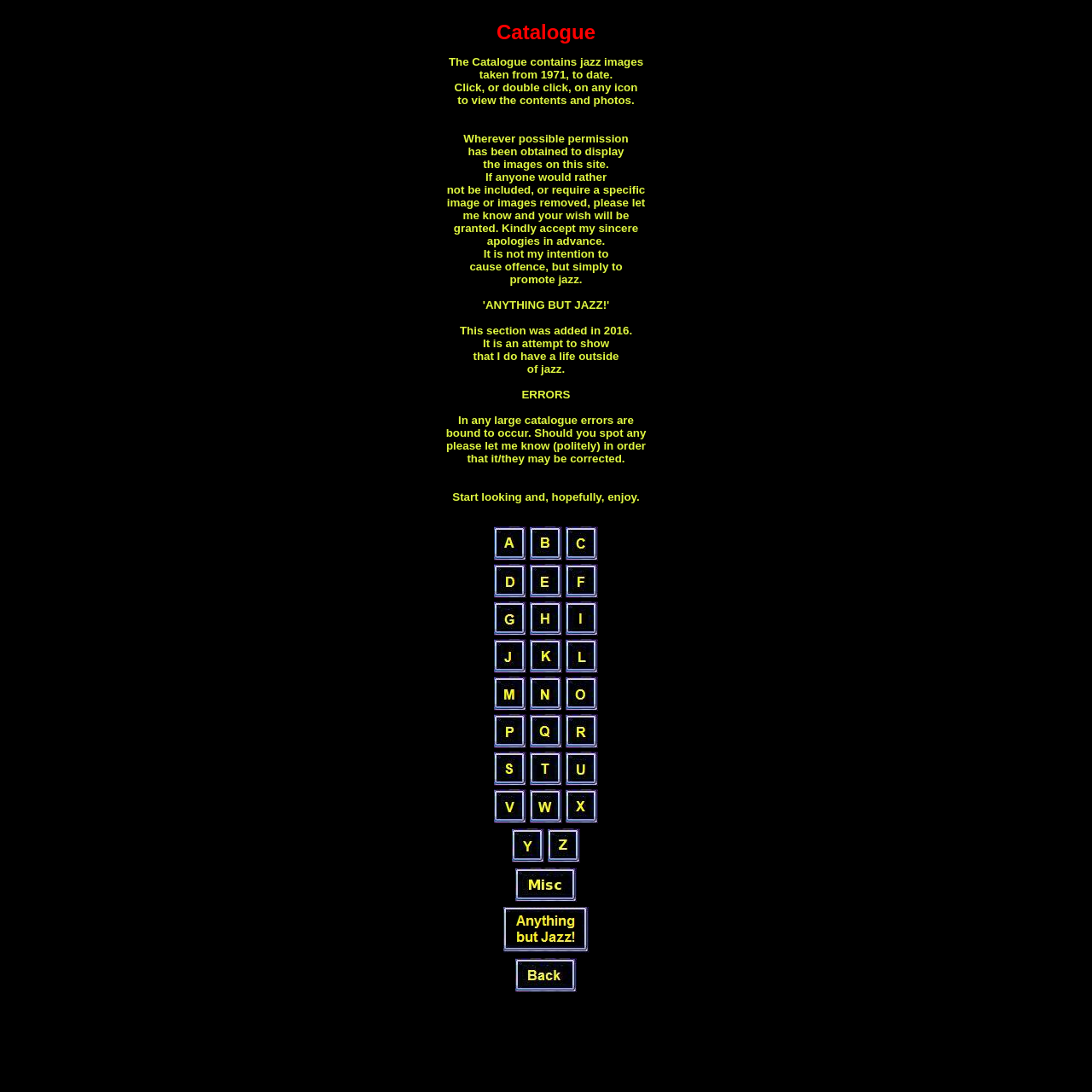Please respond in a single word or phrase: 
How many images are displayed in each row of the table?

3